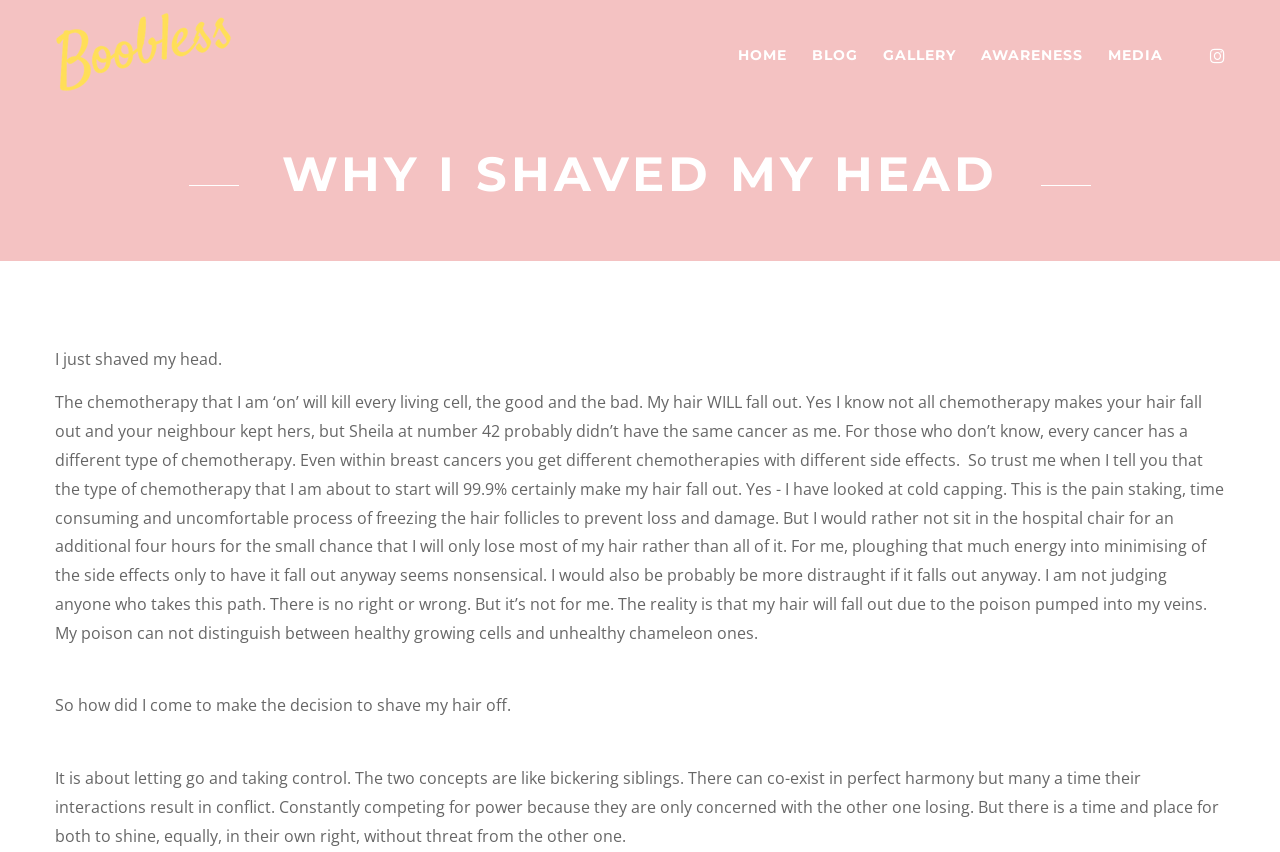What is the author's attitude towards cold capping?
Refer to the image and respond with a one-word or short-phrase answer.

Not interested